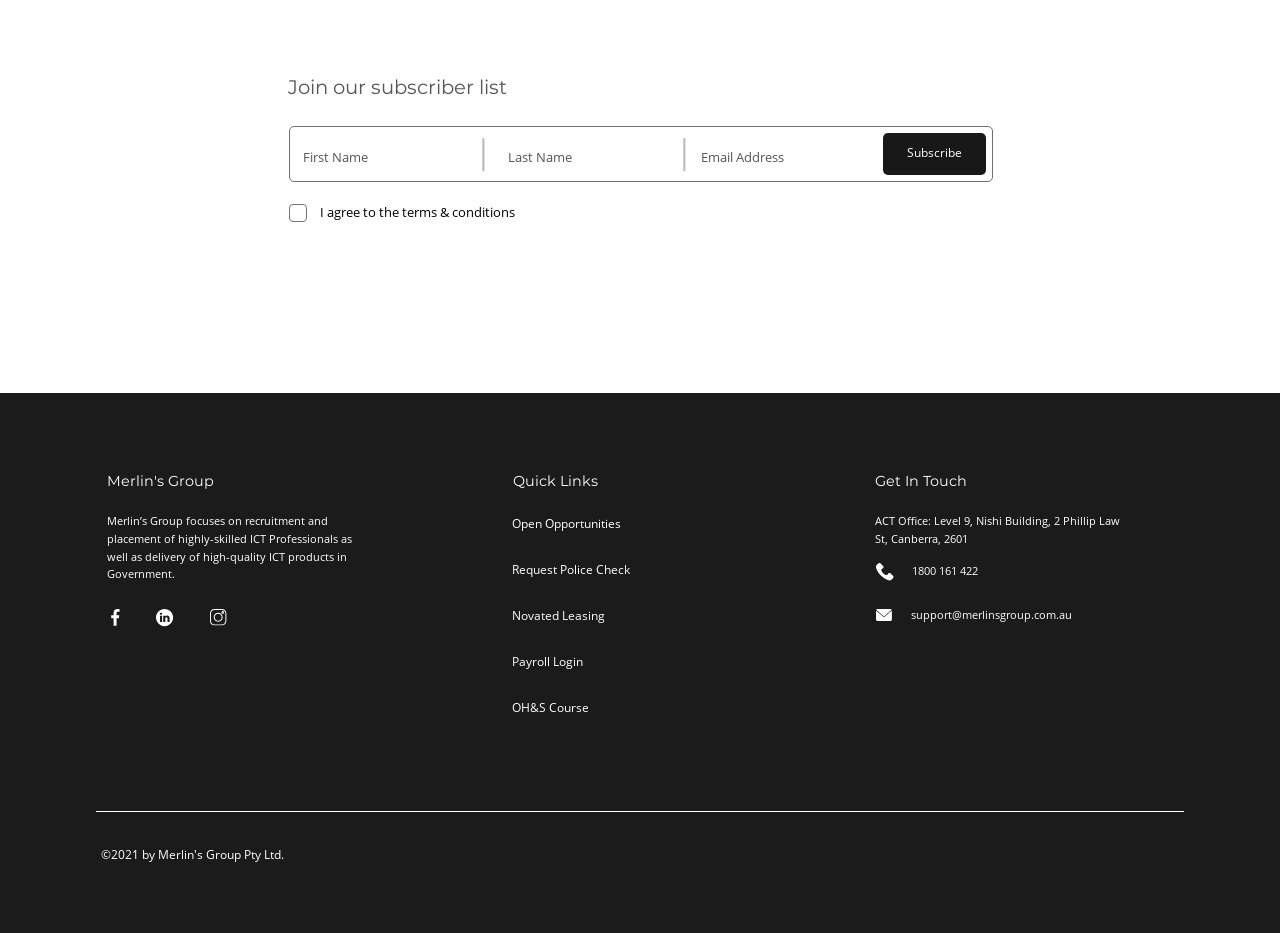From the element description Imprint, predict the bounding box coordinates of the UI element. The coordinates must be specified in the format (top-left x, top-left y, bottom-right x, bottom-right y) and should be within the 0 to 1 range.

None